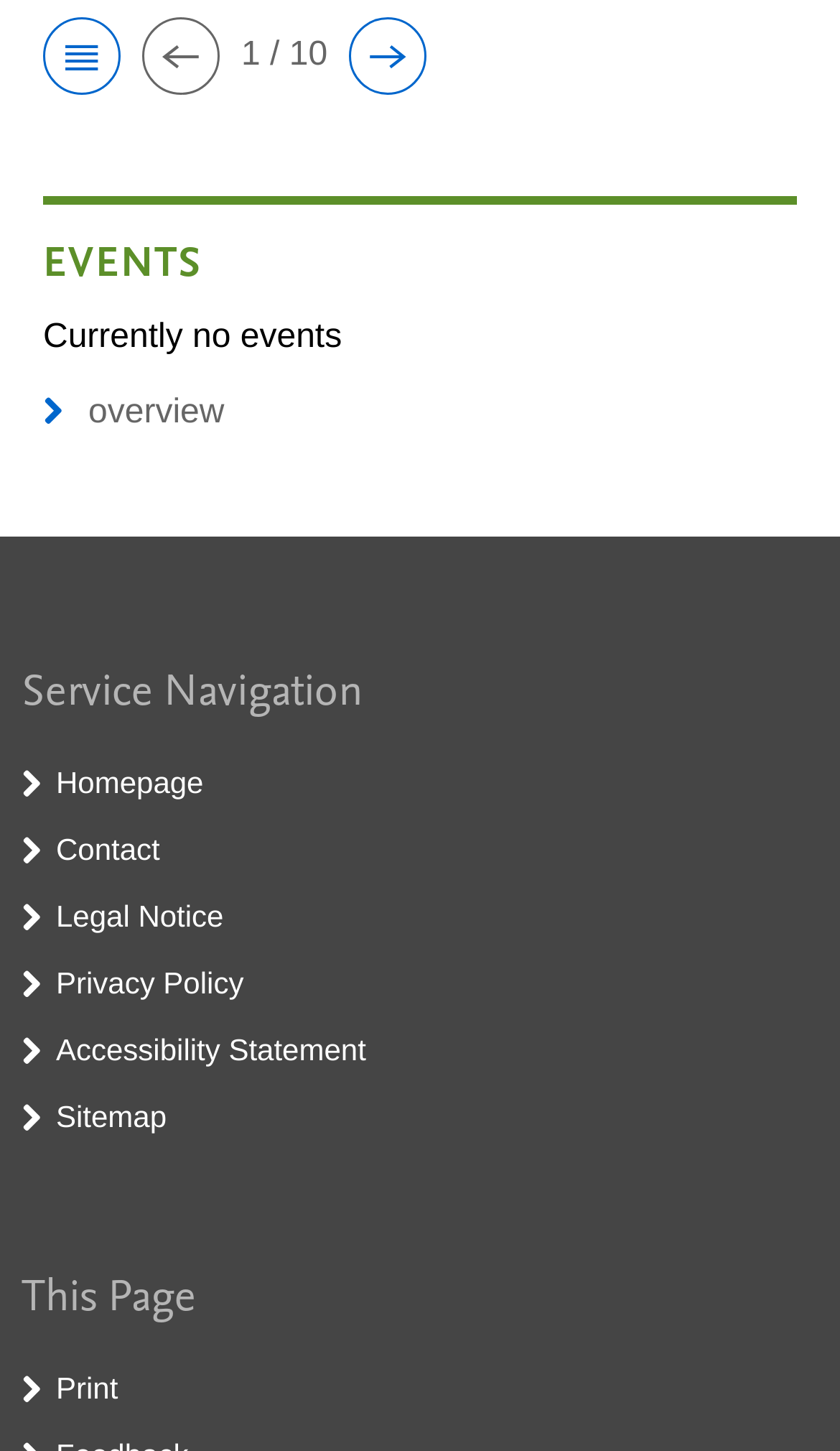Using the given description, provide the bounding box coordinates formatted as (top-left x, top-left y, bottom-right x, bottom-right y), with all values being floating point numbers between 0 and 1. Description: overview

[0.051, 0.272, 0.267, 0.297]